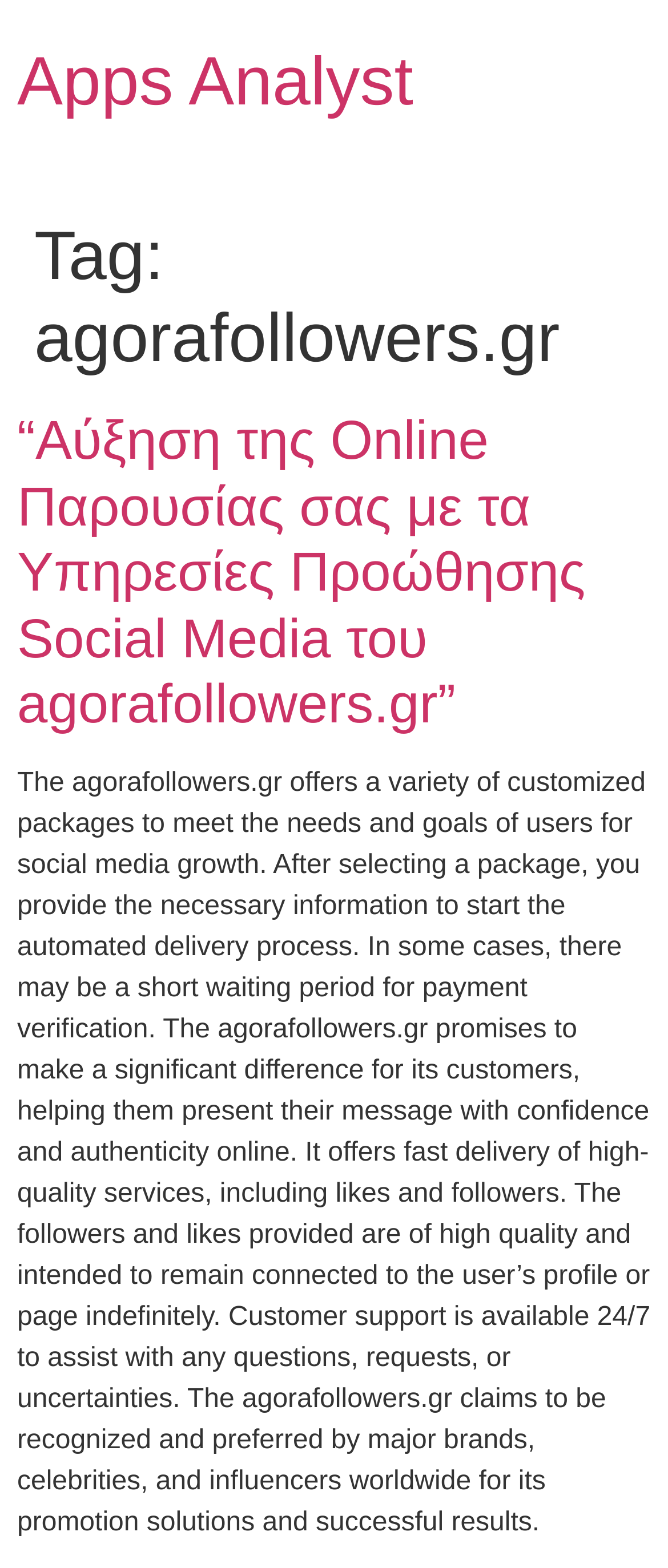What is the main topic of the article?
Please look at the screenshot and answer using one word or phrase.

agorafollowers.gr